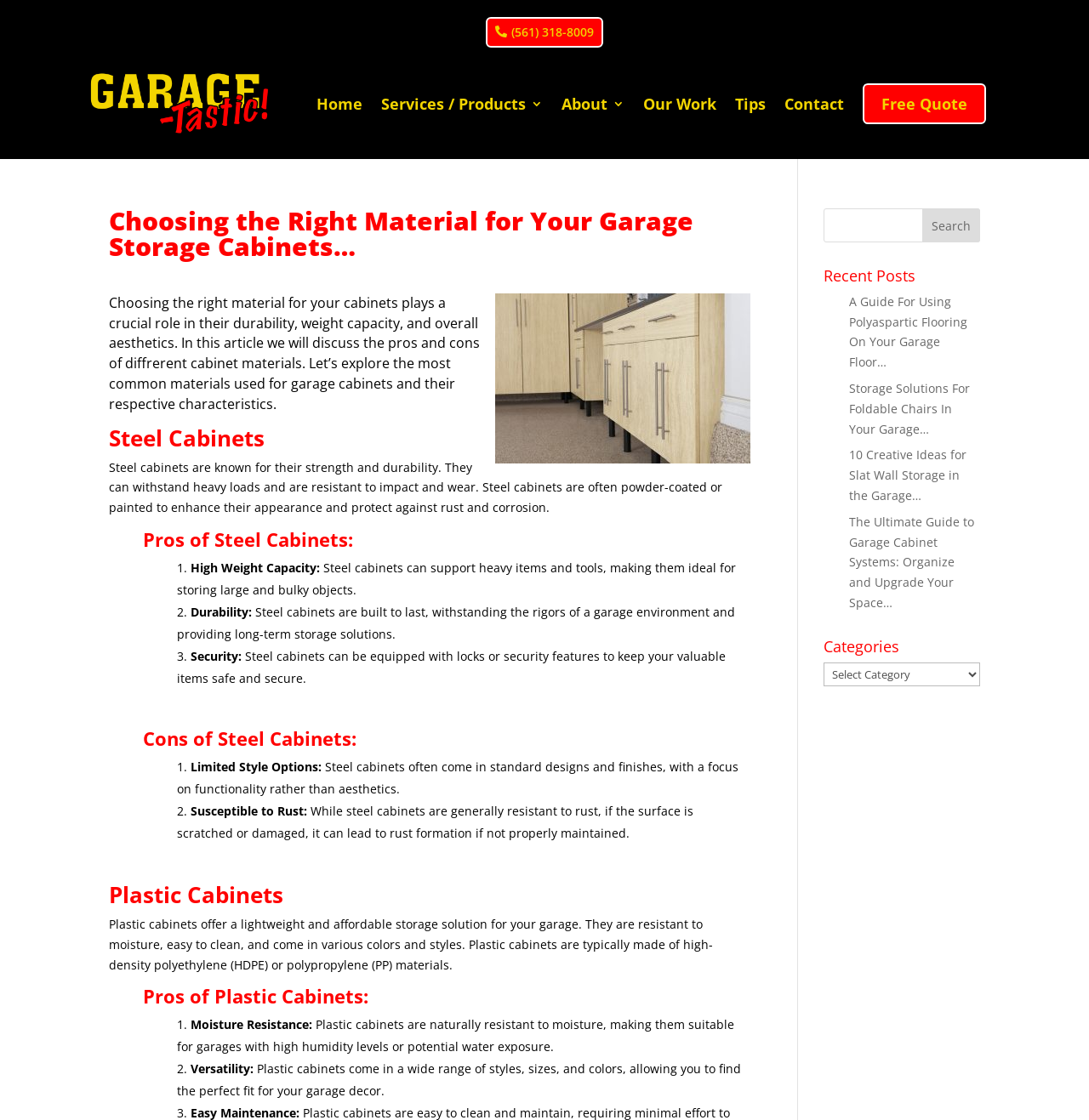Please answer the following question using a single word or phrase: 
What are the two materials discussed for garage storage cabinets?

Steel and Plastic